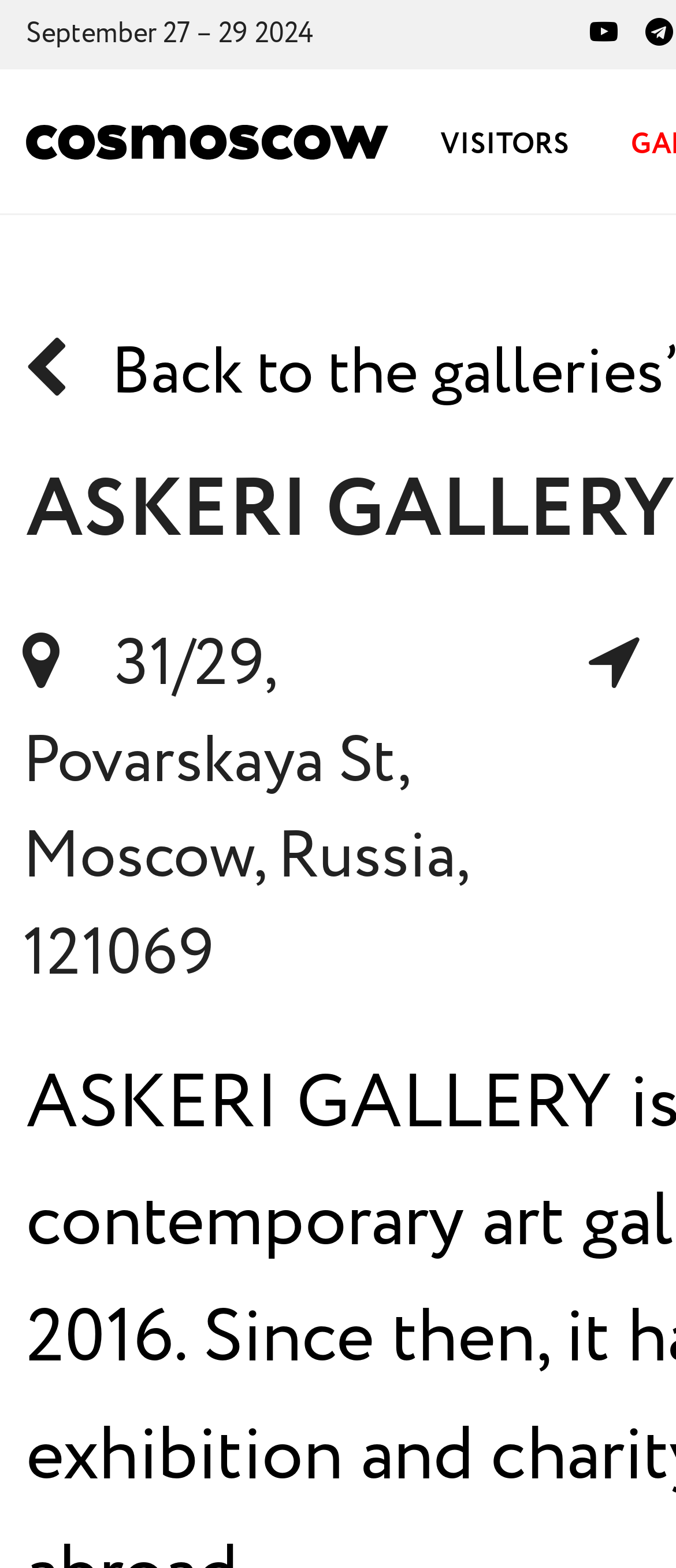Answer the question using only one word or a concise phrase: What is the date range of the event?

September 27 – 29 2024